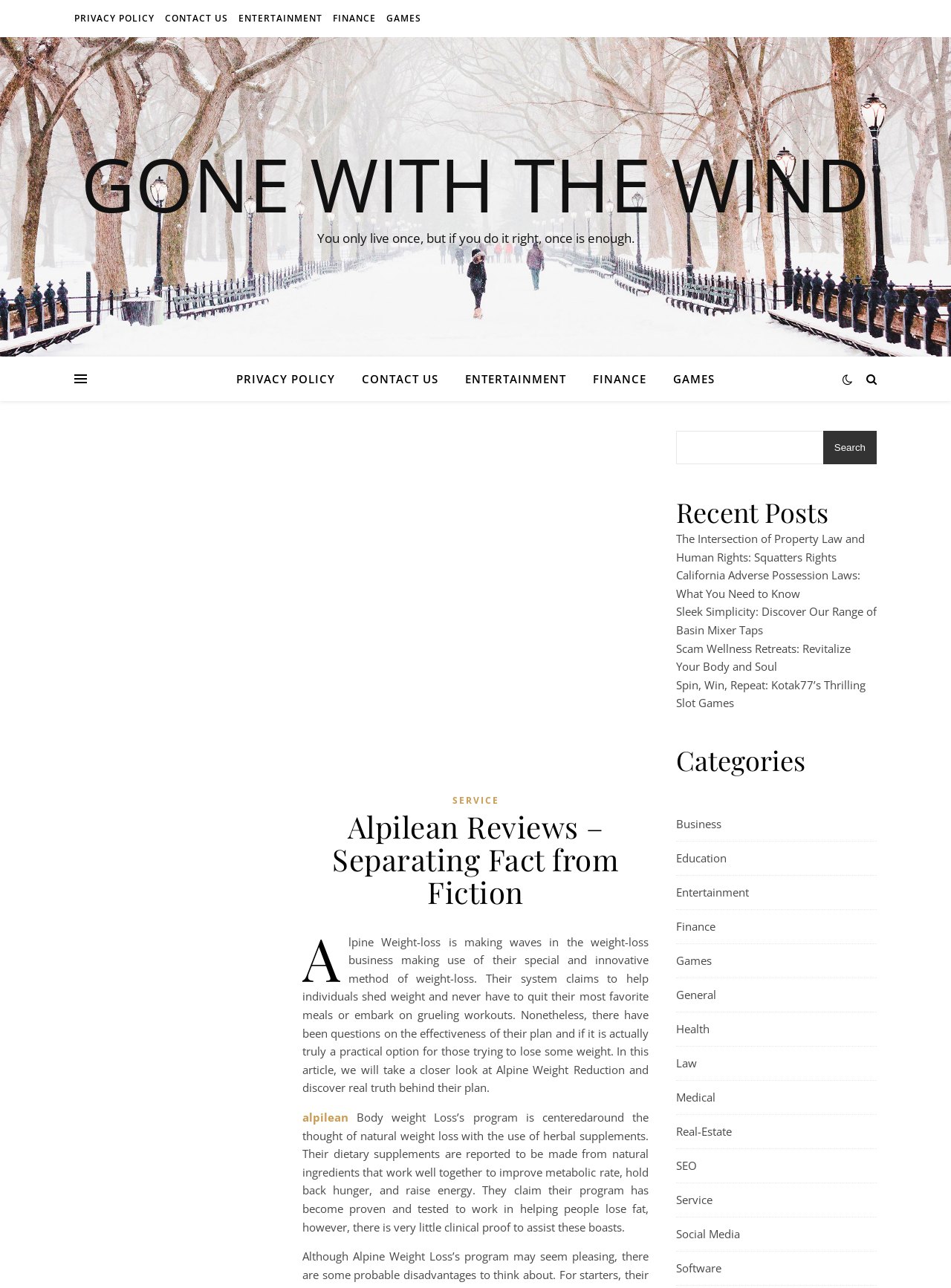Please locate the bounding box coordinates of the region I need to click to follow this instruction: "Search for something".

[0.711, 0.334, 0.922, 0.36]